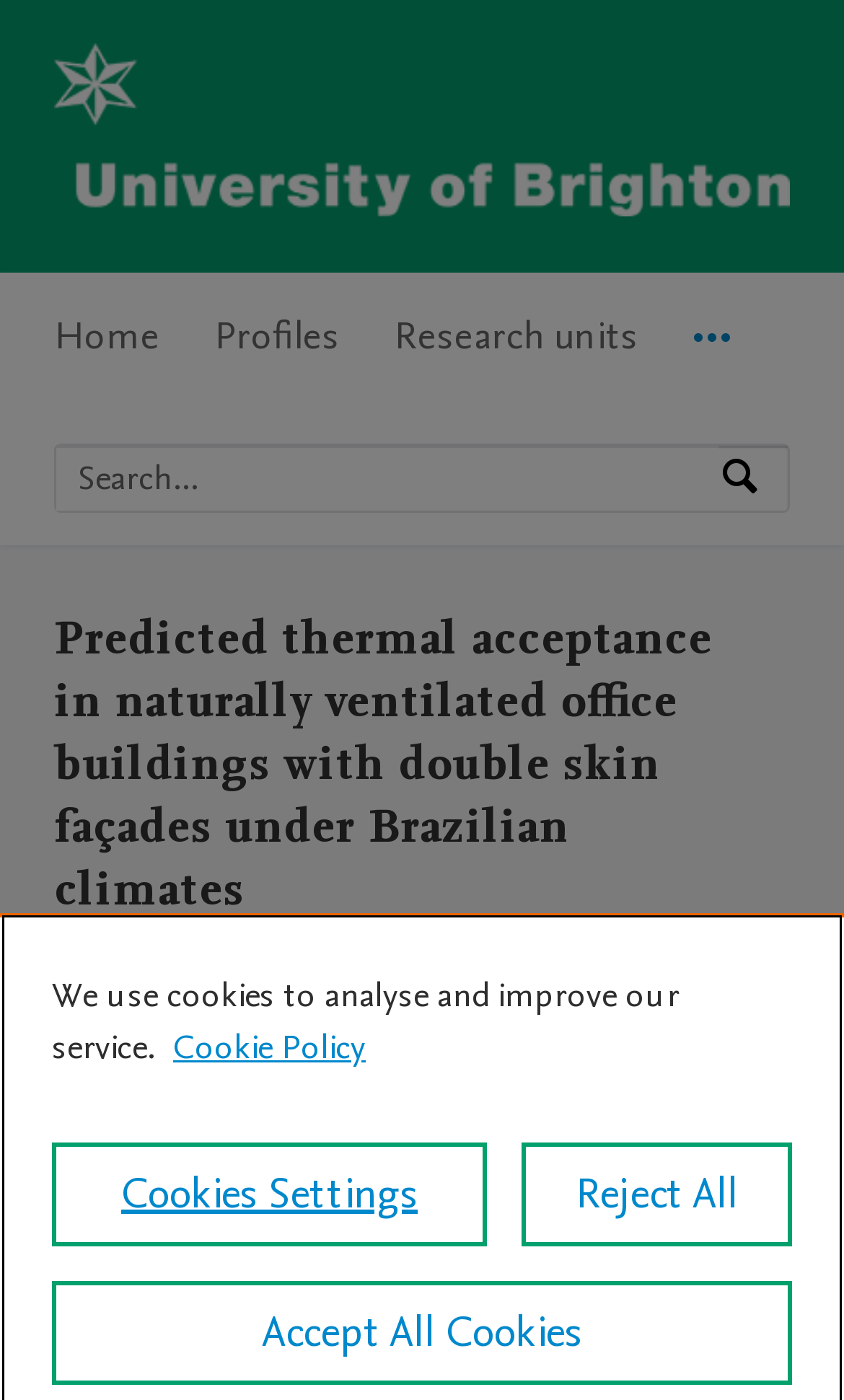Identify the bounding box coordinates for the element you need to click to achieve the following task: "Go to the University of Brighton homepage". The coordinates must be four float values ranging from 0 to 1, formatted as [left, top, right, bottom].

[0.064, 0.13, 0.936, 0.164]